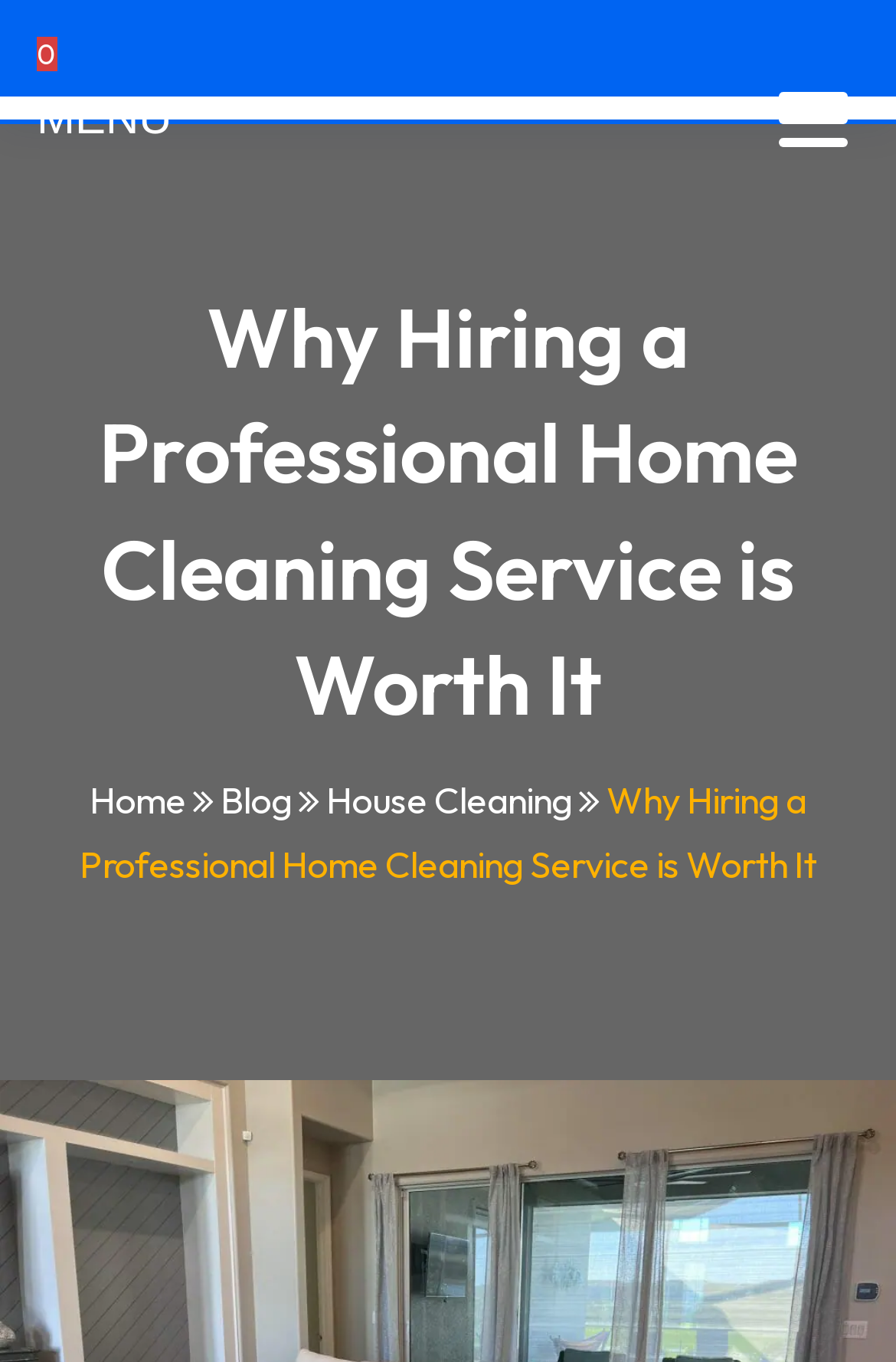Create a detailed summary of all the visual and textual information on the webpage.

The webpage is about the benefits of hiring a professional home cleaning service. At the top-left corner, there is a logo of "Babcock Cleaning Services" which is both an image and a link. Below the logo, there is a heading that repeats the title "Why Hiring a Professional Home Cleaning Service is Worth It". 

On the top-right side, there are three links: "Home", "Blog", and "House Cleaning", which are likely navigation links. 

In the middle of the page, there is a large block of text with the same title as the heading, which likely contains the main content of the article. The text is quite long, taking up most of the page's width and about half of its height.

At the top-right corner, there are two small links: "0" and "MENU", which are likely related to navigation or pagination.